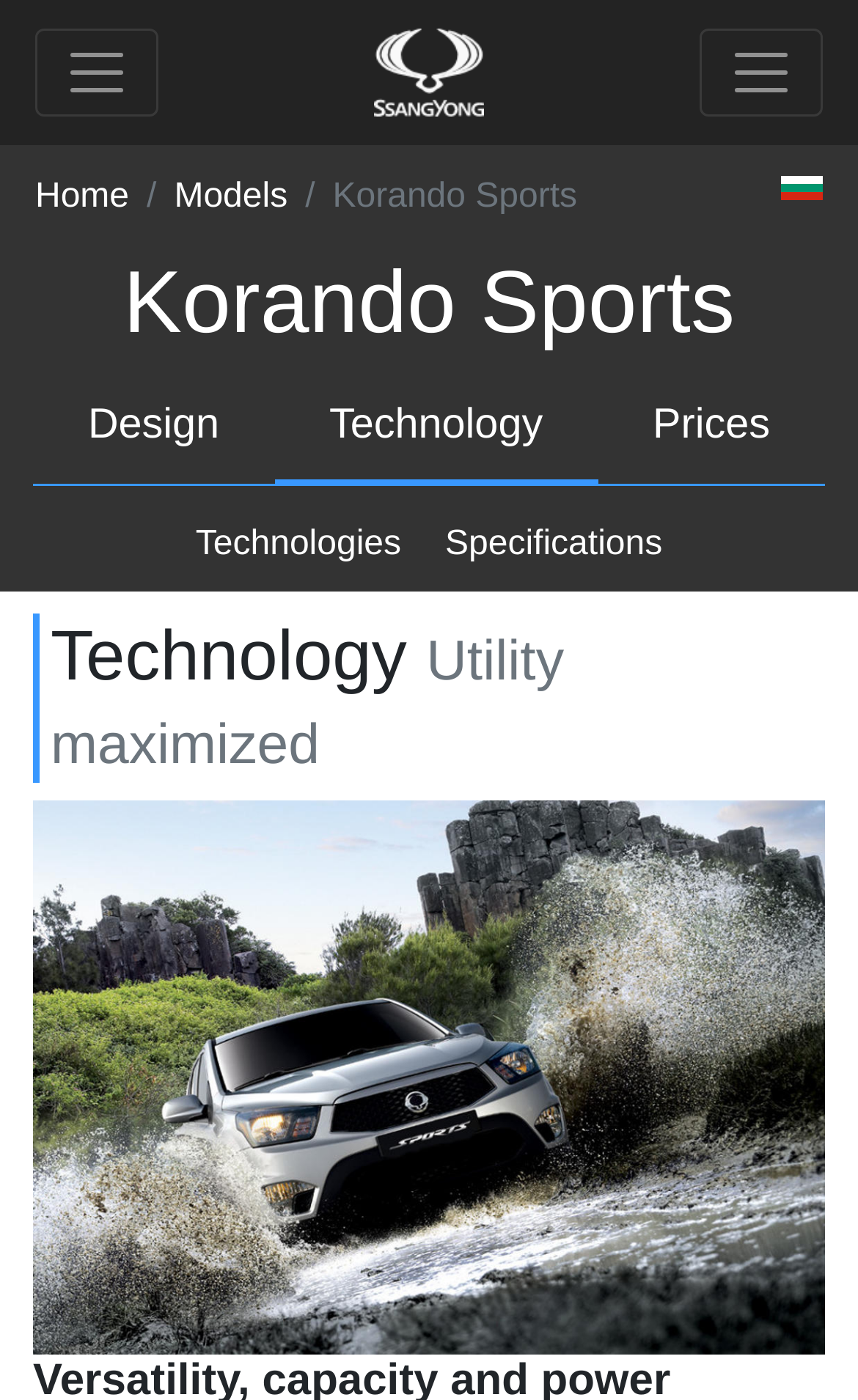Generate a thorough explanation of the webpage's elements.

The webpage is about Korando Sports from Ratola Corporation, the exclusive distributor for SSangYong Motor Company in Bulgaria. At the top left, there is a button. Next to it, on the top center, is a link with the SY Logo, which is an image. On the top right, there is another button. 

Below the top section, there is a navigation menu with links to 'Home', 'Models', and 'Korando Sports' from left to right. On the top right corner, there is a link with a 'BG' image, which is likely a flag representing Bulgaria.

The main content of the webpage starts with a heading 'Korando Sports' that spans the entire width of the page. Below it, there are links to 'Design', 'Technology', and 'Prices' from left to right. Further down, there are more links to 'Technologies' and 'Specifications' side by side. 

The main content area is dominated by a heading 'Technology Utility maximized' that takes up most of the width. Below it, there is a large image that covers almost the entire width of the page, labeled as 'tech cover'.